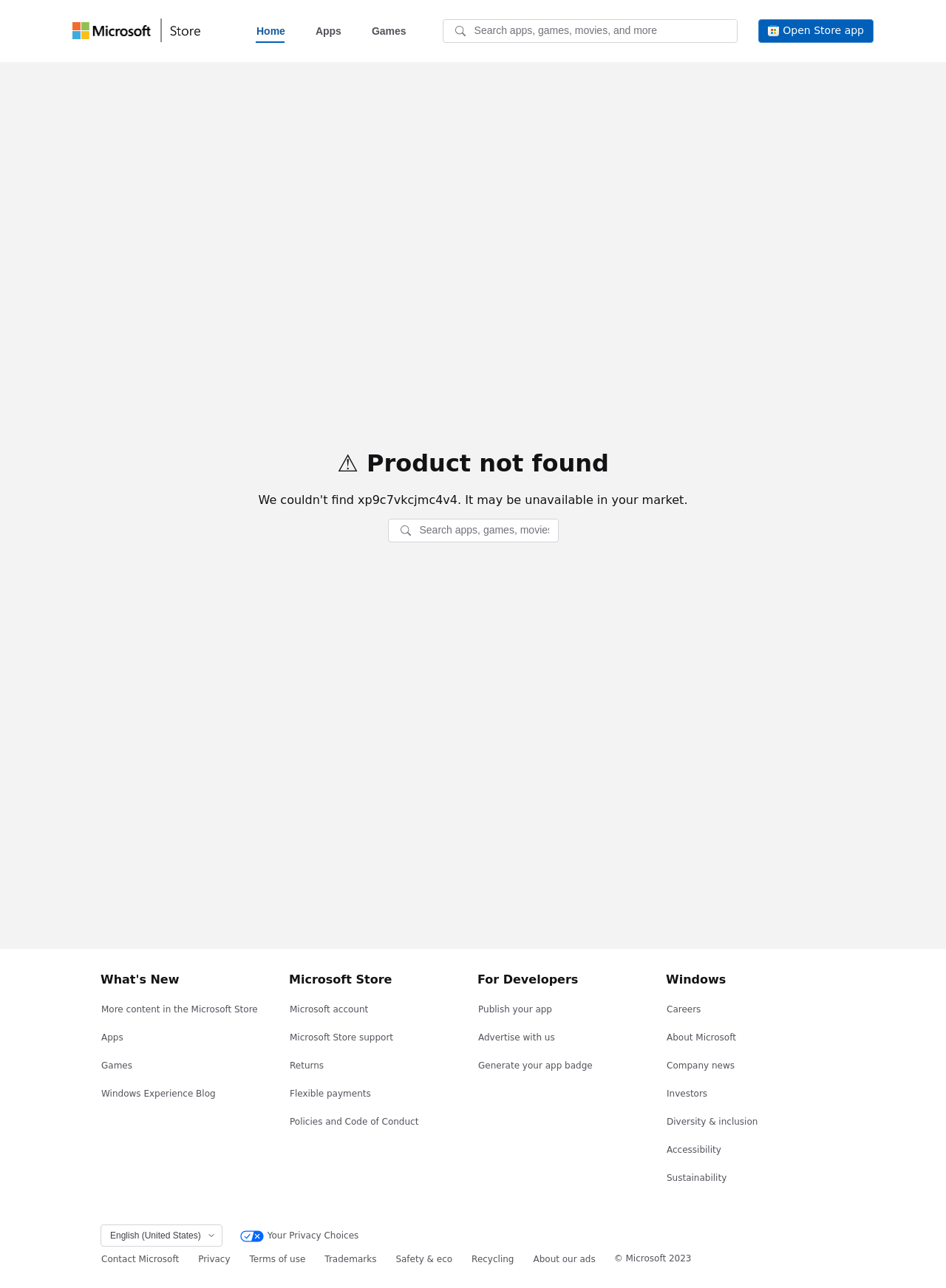Provide a brief response to the question below using a single word or phrase: 
What type of content is available in the Microsoft Store?

Apps and games